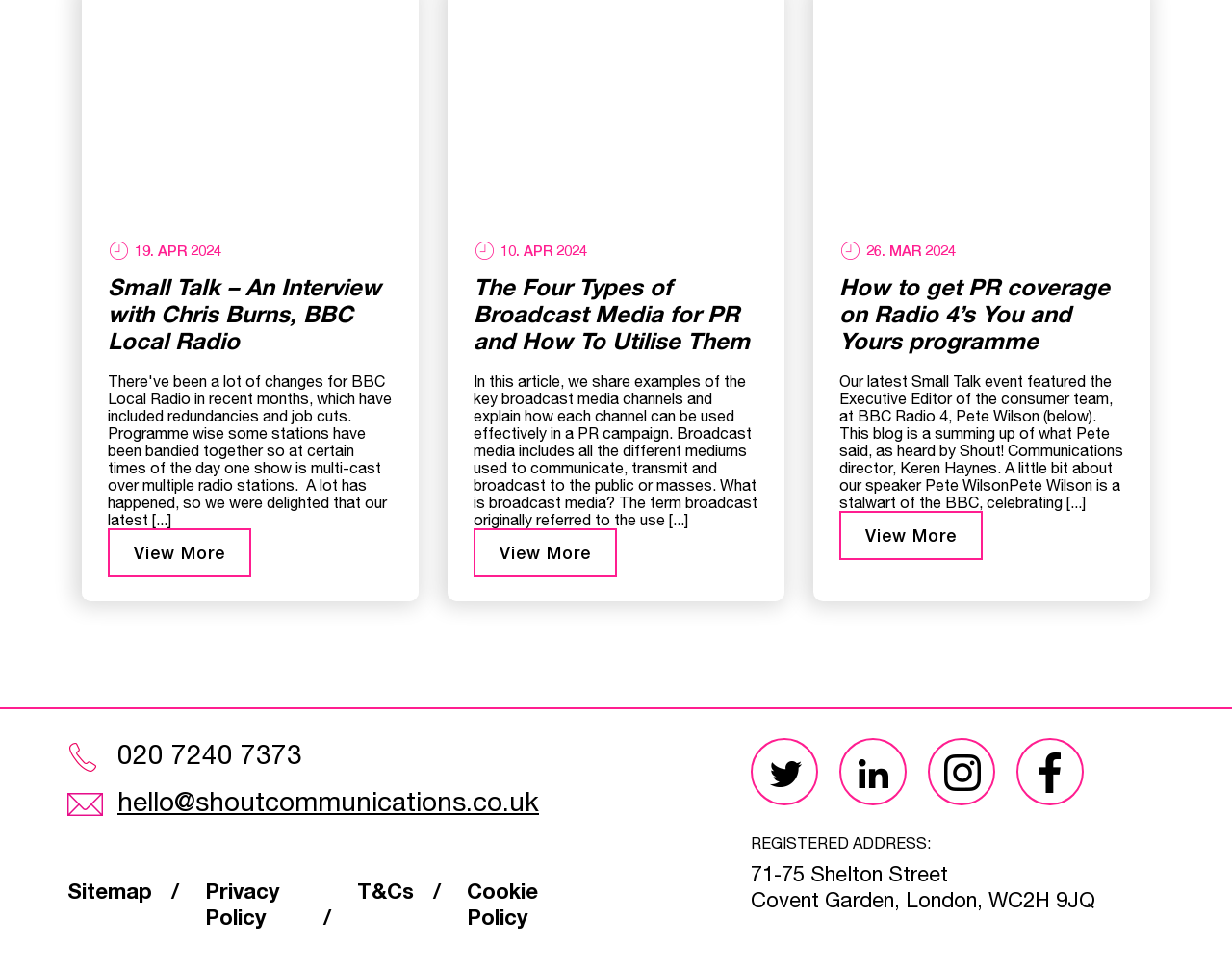How many 'View More' links are on the page?
Based on the image, provide your answer in one word or phrase.

3